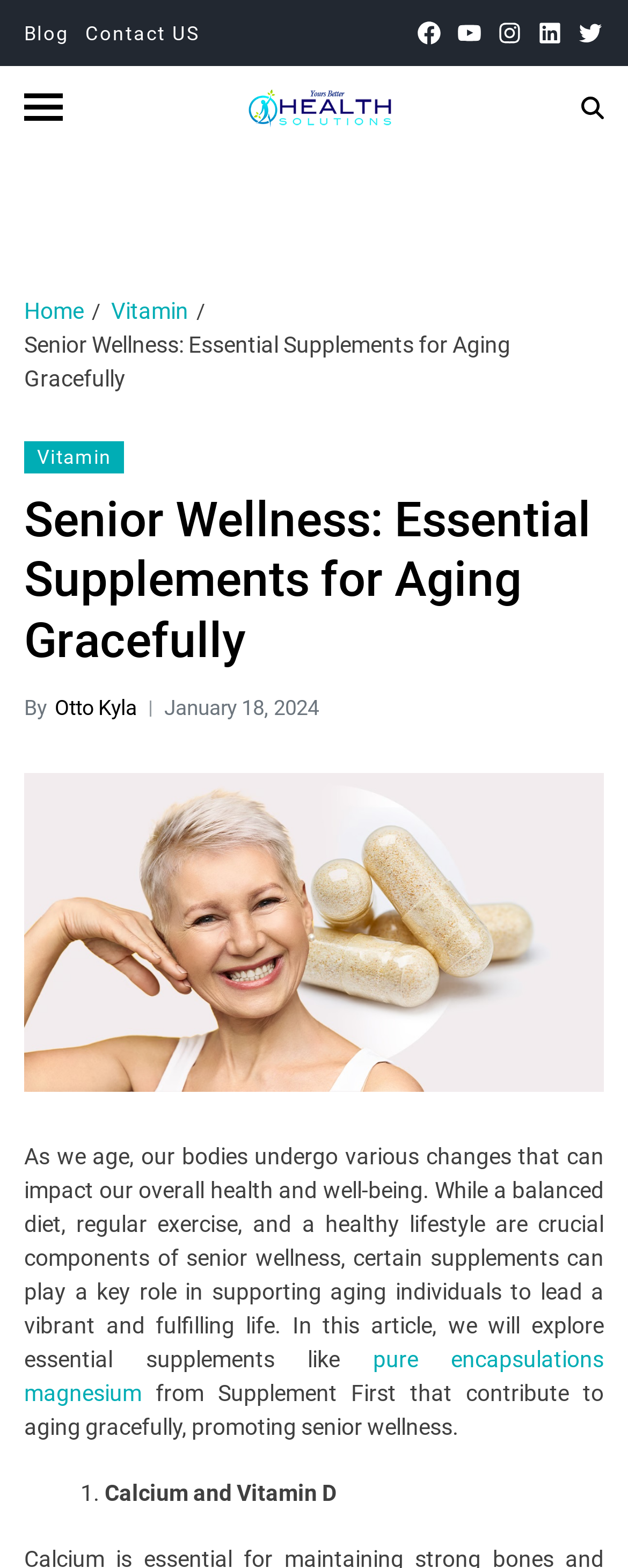Provide a thorough summary of the webpage.

This webpage is about senior wellness and essential supplements for aging gracefully. At the top, there are several links to navigate to different sections of the website, including "Blog", "Contact US", and social media platforms like Facebook, YouTube, Instagram, LinkedIn, and Twitter. 

Below the navigation links, there is a button labeled "Off Canvas" and a link to the website's title, "Yours Better Health Solutions – Get The Most Out Of Your Health With", accompanied by an image. On the right side, there is another button without a label.

The main content of the webpage starts with a breadcrumb navigation section, which includes links to "Home" and "Vitamin". Below this, there is a header section with a link to "Vitamin" and a heading that reads "Senior Wellness: Essential Supplements for Aging Gracefully". 

The article's author, Otto Kyla, and the publication date, January 18, 2024, are mentioned below the heading. A large figure or image takes up most of the space below the author information.

The main article text starts below the figure, discussing how certain supplements can support senior wellness and lead to a vibrant and fulfilling life. The text mentions that a balanced diet, regular exercise, and a healthy lifestyle are crucial components of senior wellness. 

There is a link to "pure encapsulations magnesium" from Supplement First, which is mentioned as one of the essential supplements for aging gracefully. The article continues to discuss the benefits of these supplements, with a numbered list starting with "1. Calcium and Vitamin D".